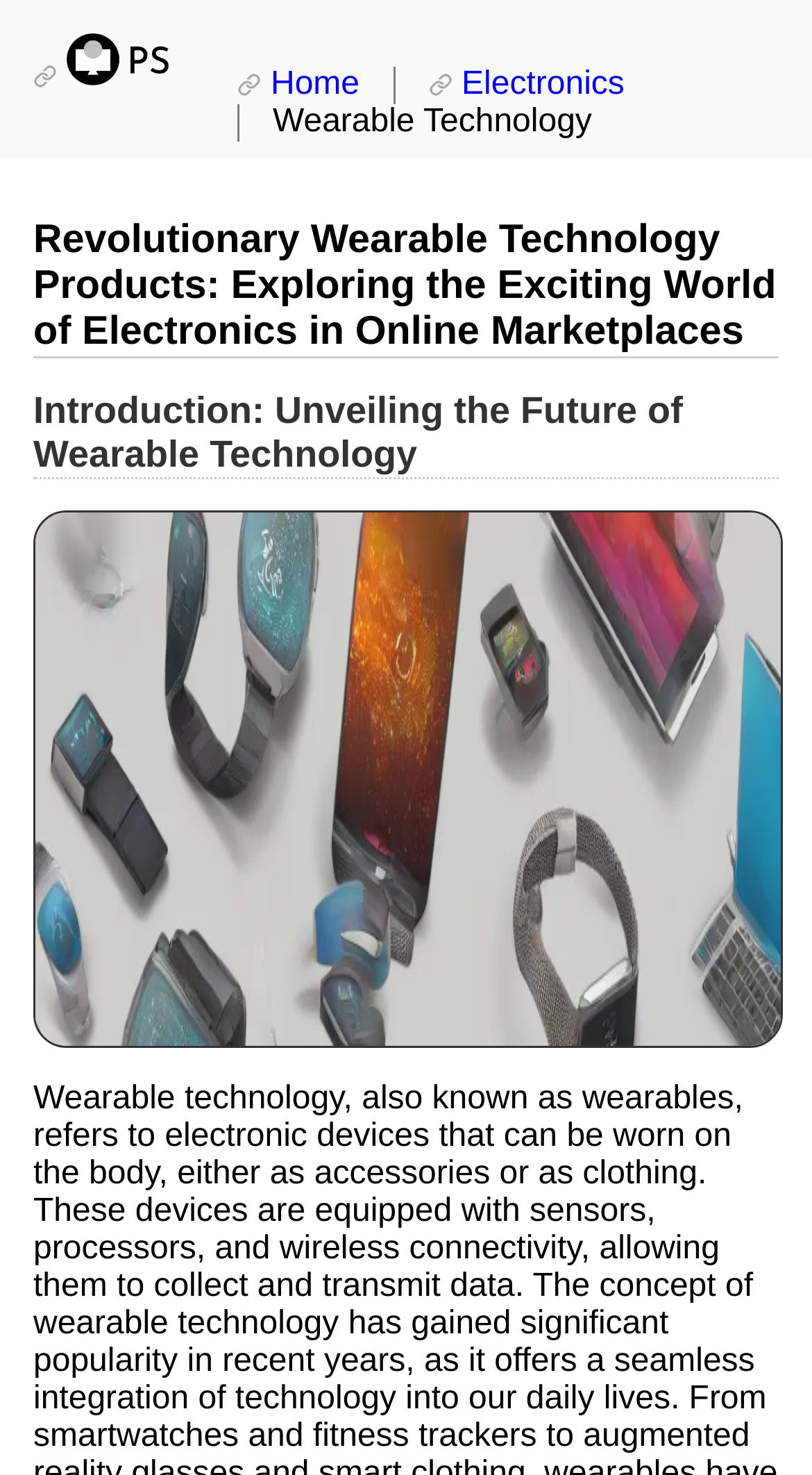How many headings are on the webpage? Using the information from the screenshot, answer with a single word or phrase.

2